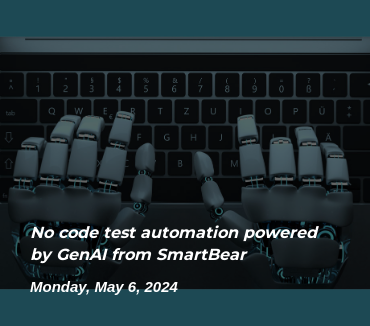What is the purpose of no-code test automation?
From the image, respond with a single word or phrase.

Automate testing processes